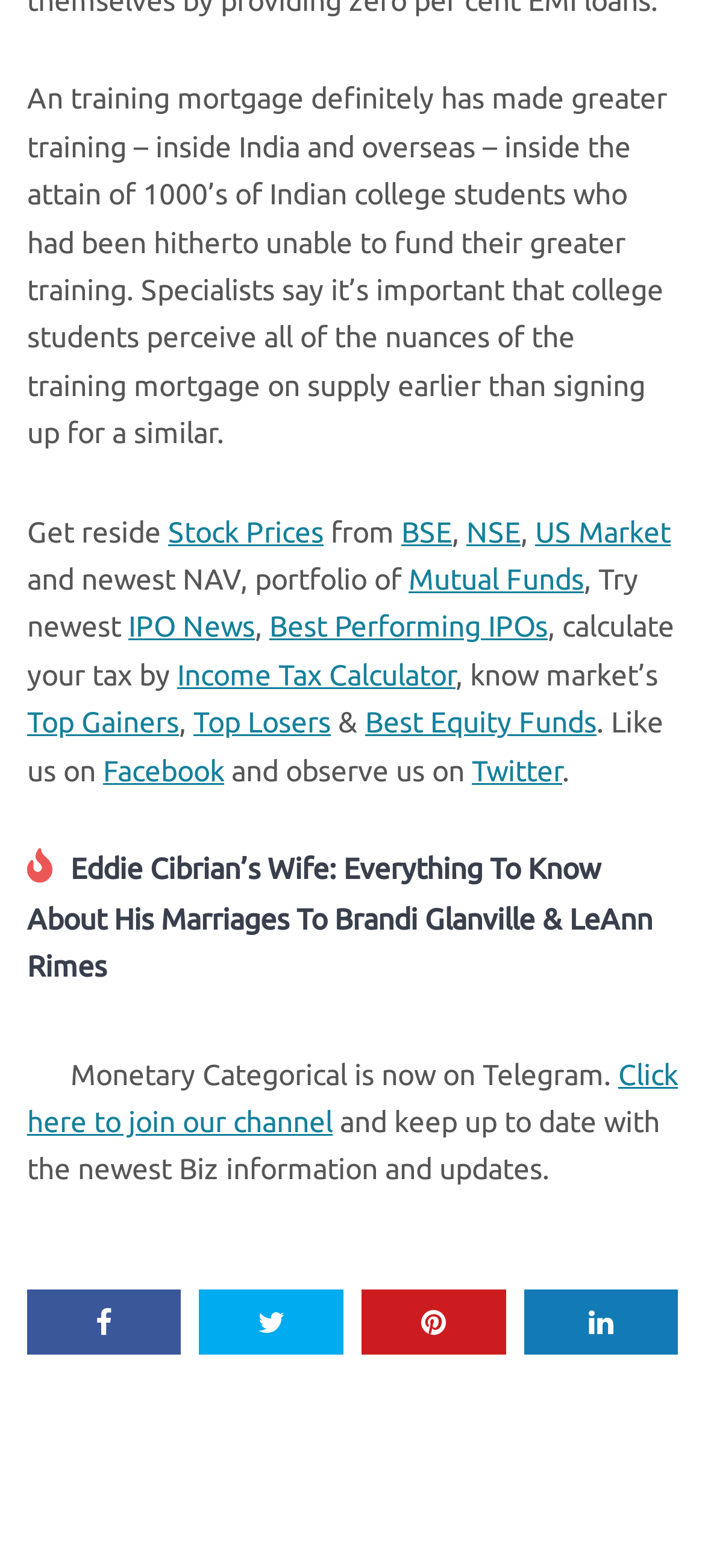What social media platforms can users follow?
Using the image, give a concise answer in the form of a single word or short phrase.

Facebook and Twitter